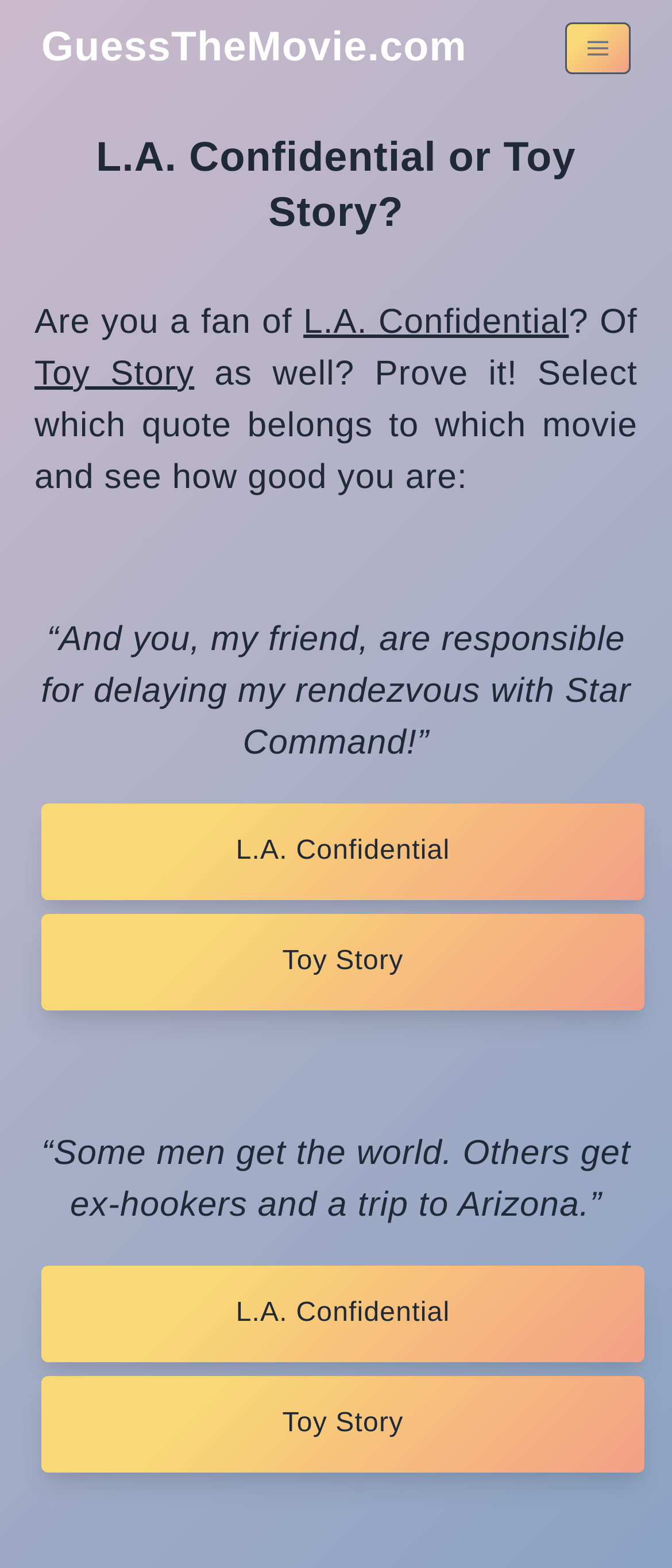Offer an in-depth caption of the entire webpage.

This webpage is a quiz about two movies, L.A. Confidential and Toy Story. At the top left, there is a link to the website "GuessTheMovie.com". Next to it, on the top right, is a button labeled "Menu" with a small image of a menu icon. 

Below the top navigation, there is a heading that reads "L.A. Confidential or Toy Story?" in a prominent font. The main content of the page starts with a brief introduction, "Are you a fan of L.A. Confidential? Of Toy Story as well? Prove it! Select which quote belongs to which movie and see how good you are:". 

The introduction is followed by two quotes from the movies, each presented in a blockquote format. The first quote is "And you, my friend, are responsible for delaying my rendezvous with Star Command!", and the second quote is "Some men get the world. Others get ex-hookers and a trip to Arizona.". 

For each quote, there are two options to choose from, "L.A. Confidential" and "Toy Story", which are placed side by side below the quote. The user is expected to select the correct movie for each quote.